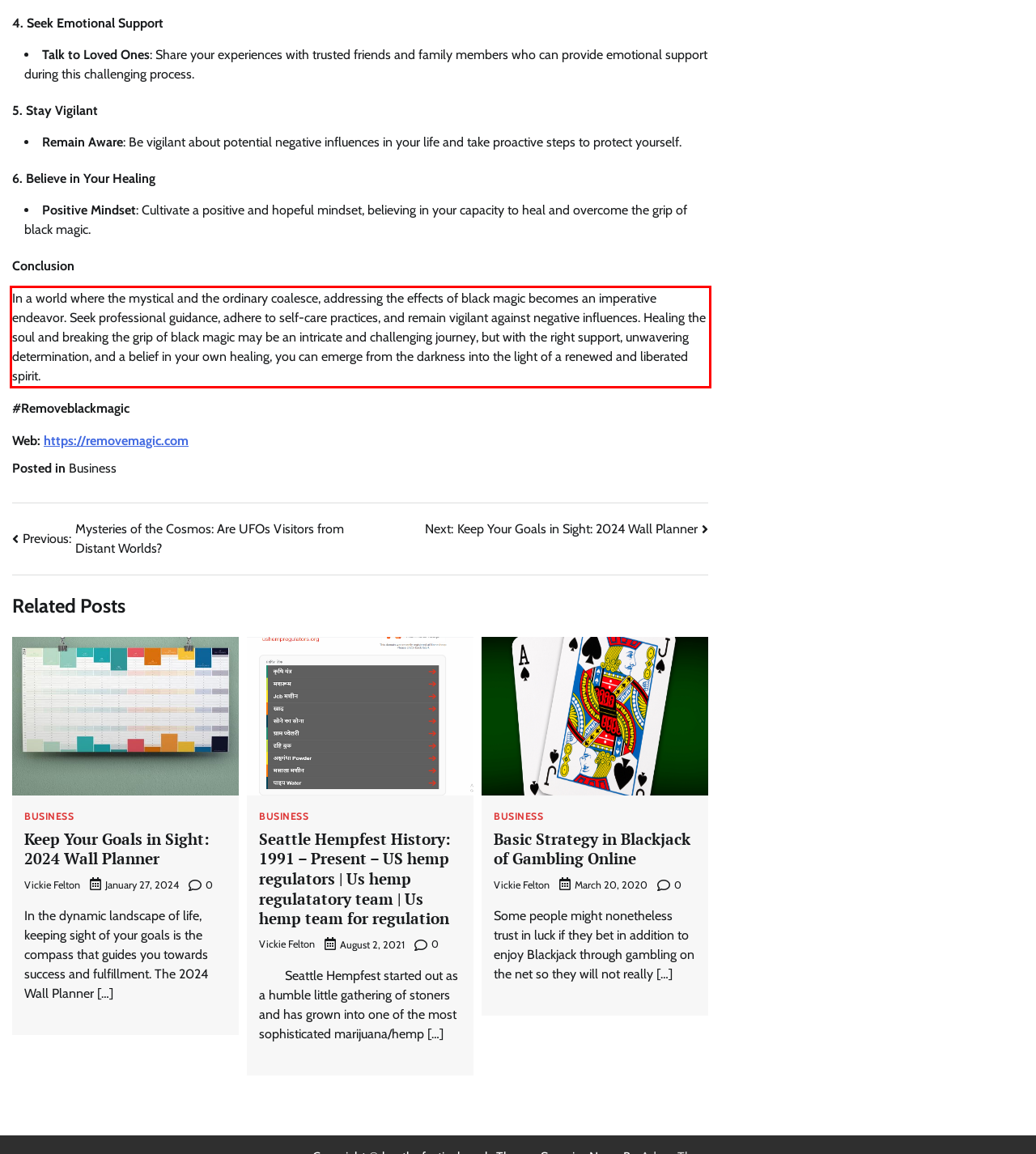There is a UI element on the webpage screenshot marked by a red bounding box. Extract and generate the text content from within this red box.

In a world where the mystical and the ordinary coalesce, addressing the effects of black magic becomes an imperative endeavor. Seek professional guidance, adhere to self-care practices, and remain vigilant against negative influences. Healing the soul and breaking the grip of black magic may be an intricate and challenging journey, but with the right support, unwavering determination, and a belief in your own healing, you can emerge from the darkness into the light of a renewed and liberated spirit.